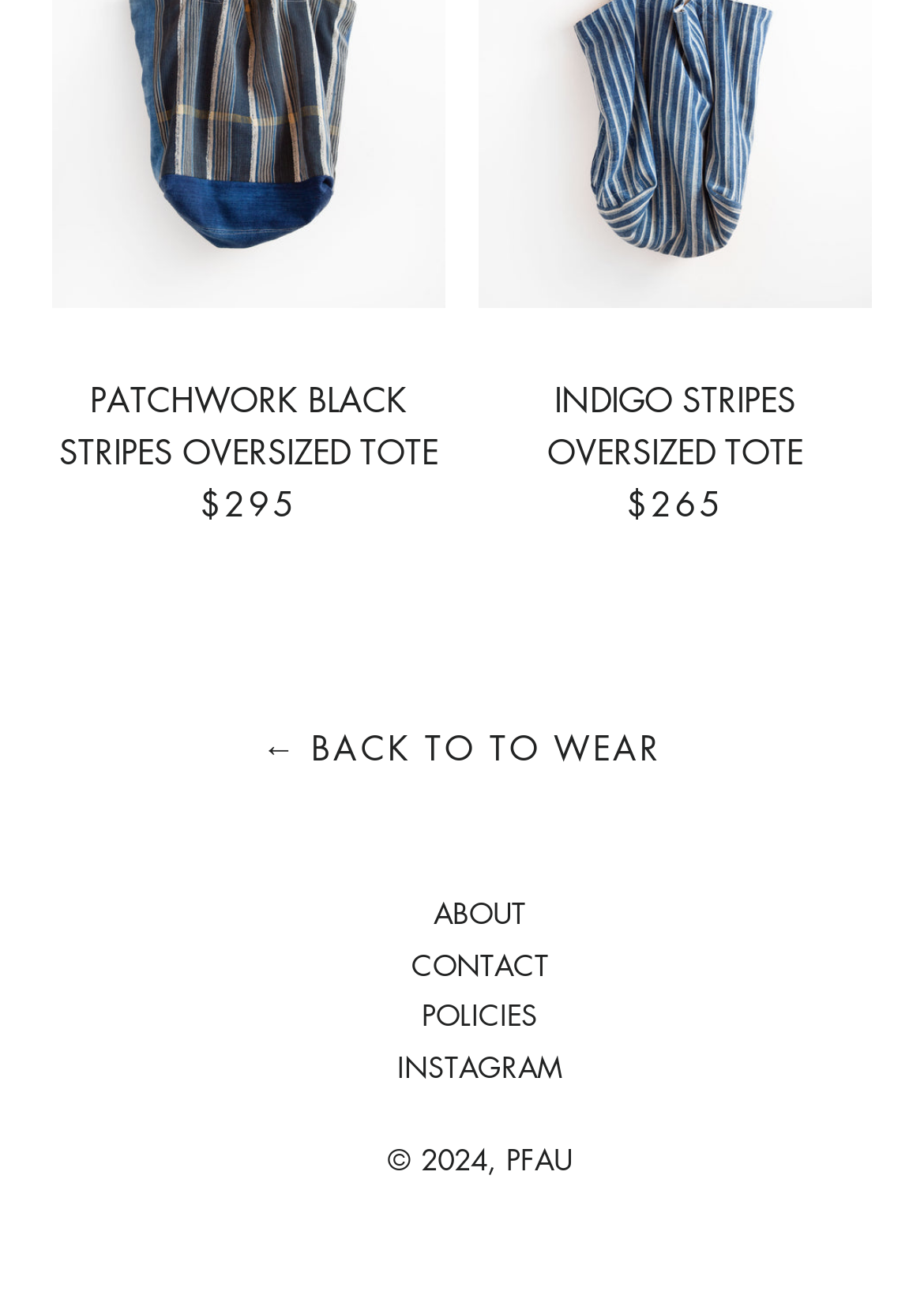Please find the bounding box for the following UI element description. Provide the coordinates in (top-left x, top-left y, bottom-right x, bottom-right y) format, with values between 0 and 1: ABOUT

[0.469, 0.685, 0.569, 0.716]